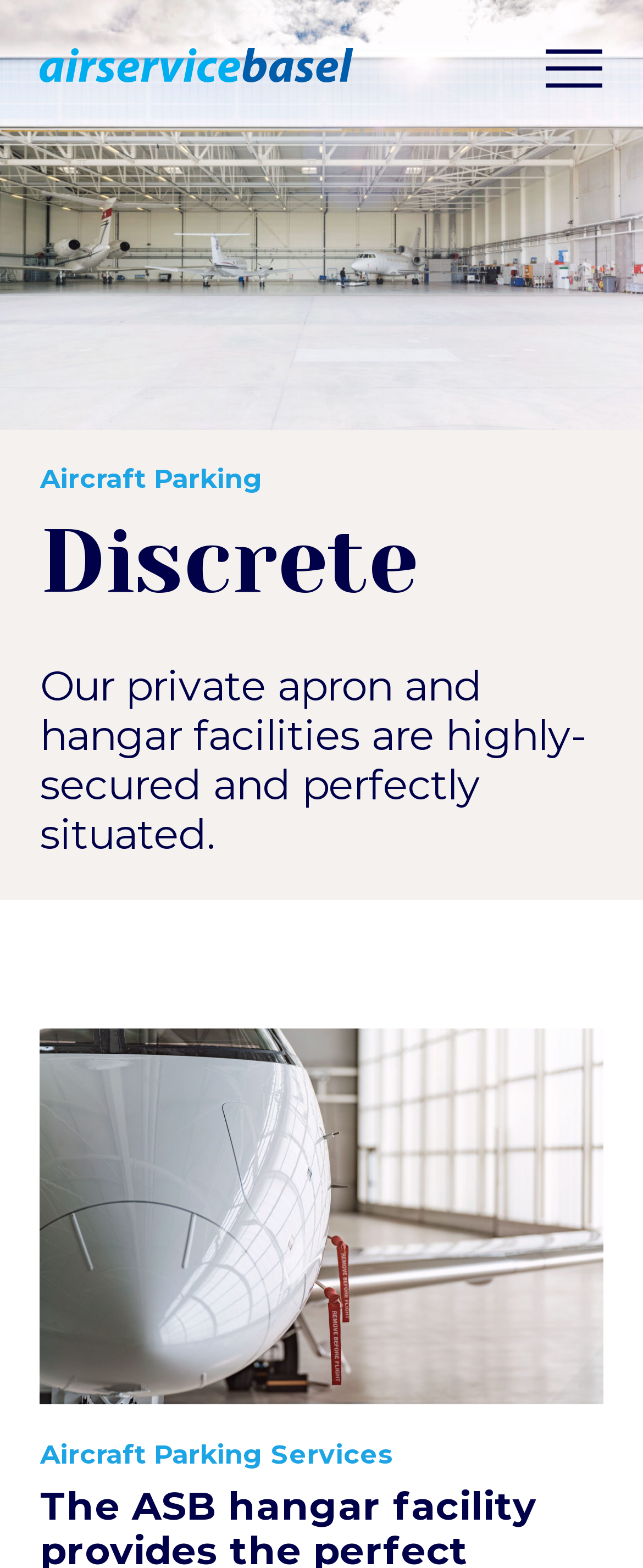What is the scene depicted in the second image?
Using the visual information, respond with a single word or phrase.

Aircraft inside hangar